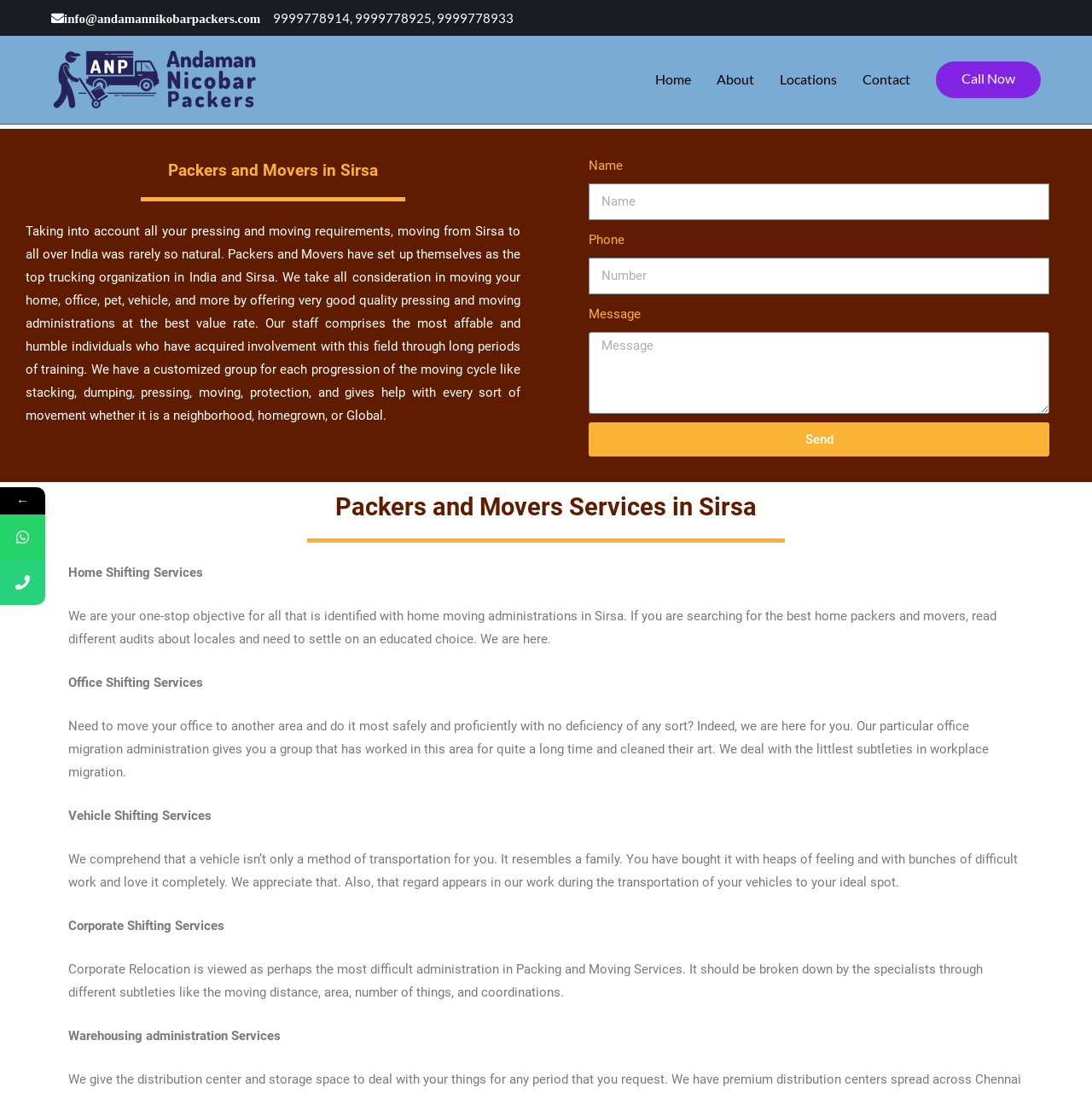Create a detailed summary of all the visual and textual information on the webpage.

The webpage is about Packers and Movers in Sirsa, providing various moving services in India. At the top left, there is a logo of Andaman Nicobar Packers, accompanied by a link to the company's website. Below the logo, there are contact details, including an email address and phone numbers. 

On the top right, there is a navigation menu with links to different sections of the website, such as Home, About, Locations, Contact, and Call Now. 

The main content of the webpage is divided into two sections. The first section has a heading "Packers and Movers in Sirsa" and a paragraph describing the company's moving services, including home, office, pet, vehicle, and more. 

Below this section, there is a contact form with fields for name, phone, and message, along with a send button. 

The second section has a heading "Packers and Movers Services in Sirsa" and lists various services offered by the company, including Home Shifting Services, Office Shifting Services, Vehicle Shifting Services, Corporate Shifting Services, and Warehousing administration Services. Each service has a brief description below its title. 

At the bottom left, there are two icons, possibly for social media links.